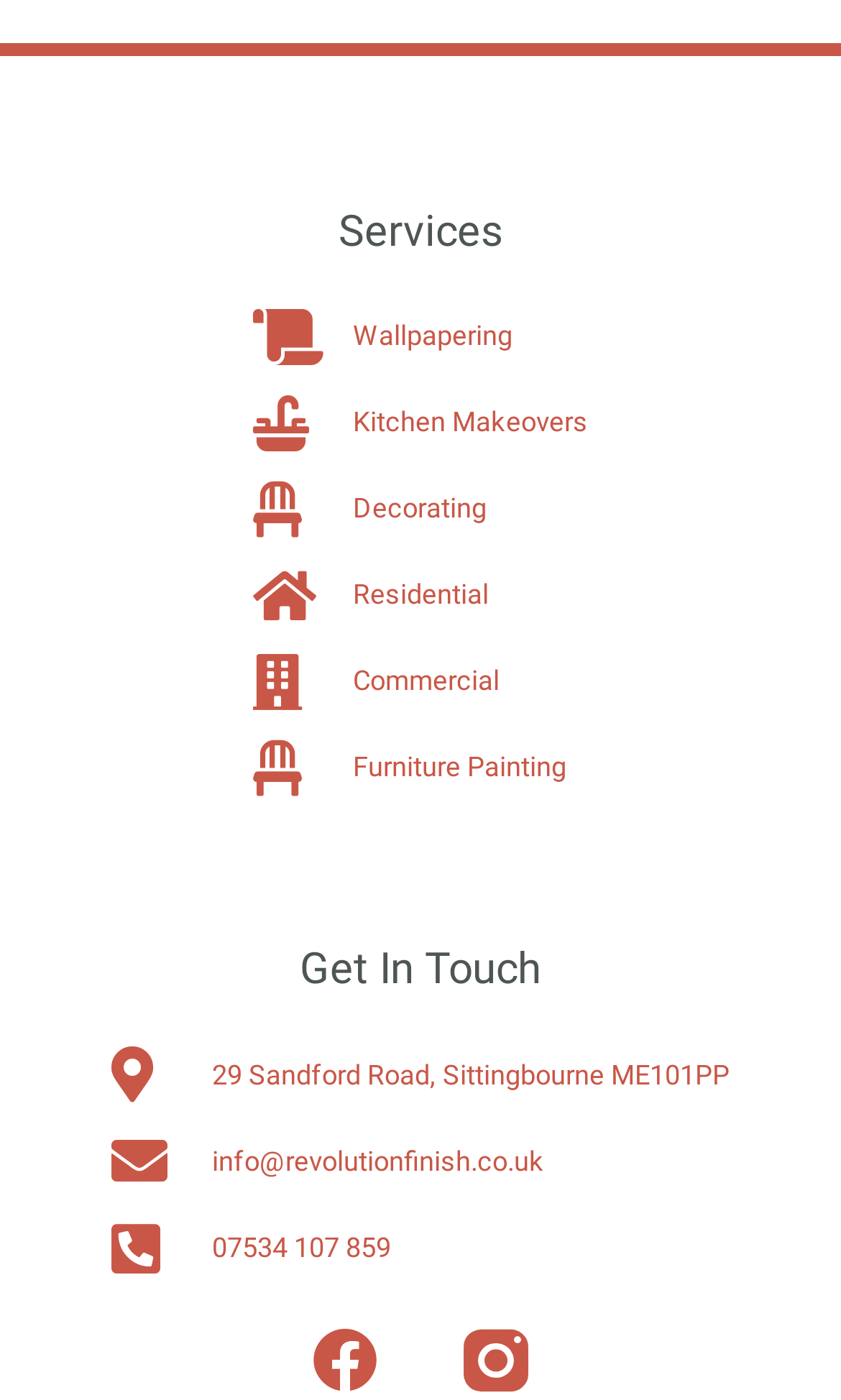What is the company's address?
Give a detailed explanation using the information visible in the image.

The company's address is mentioned in the 'Get In Touch' section, which is '29 Sandford Road, Sittingbourne ME101PP'.